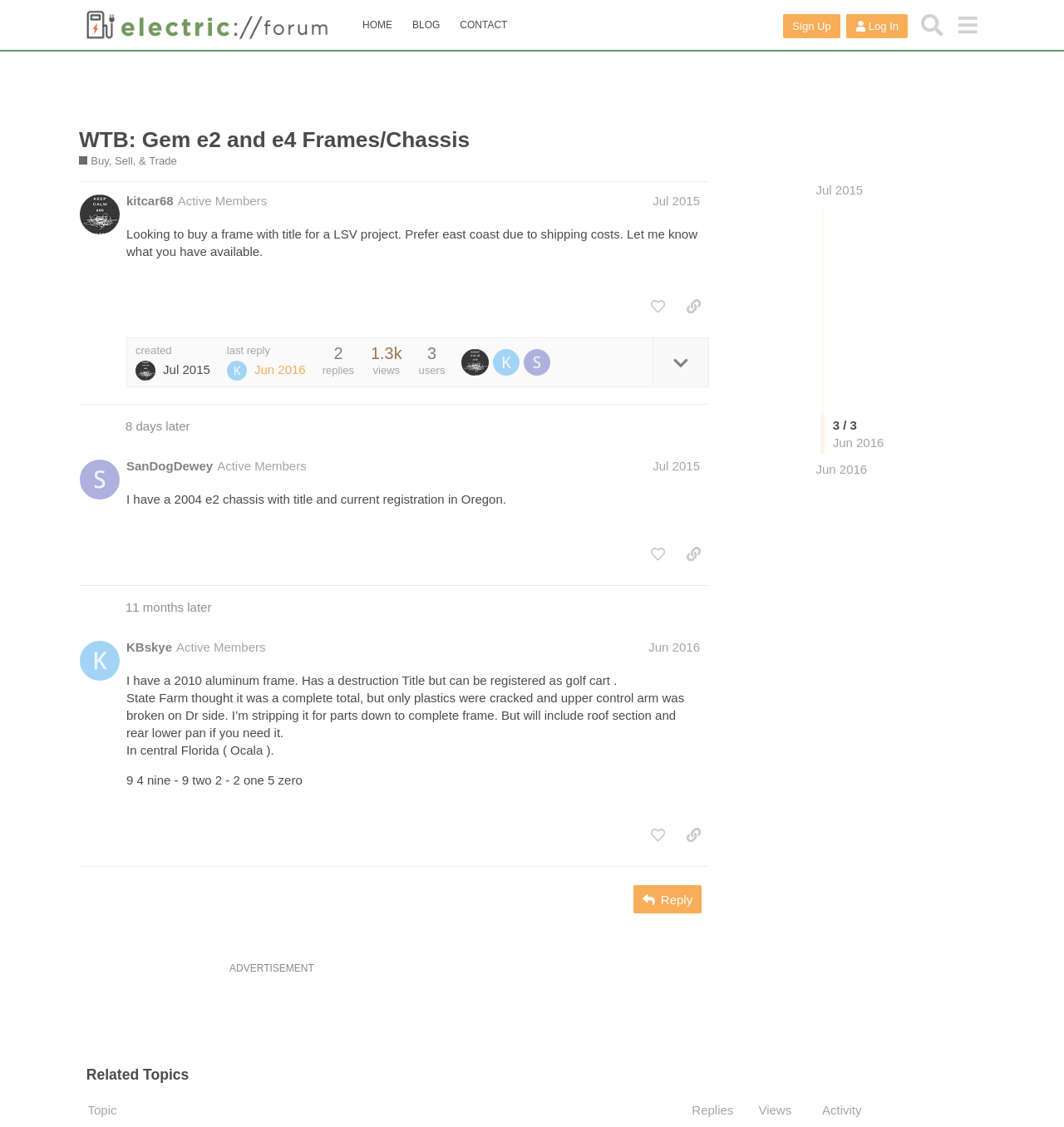Using floating point numbers between 0 and 1, provide the bounding box coordinates in the format (top-left x, top-left y, bottom-right x, bottom-right y). Locate the UI element described here: KBskye

[0.119, 0.566, 0.162, 0.582]